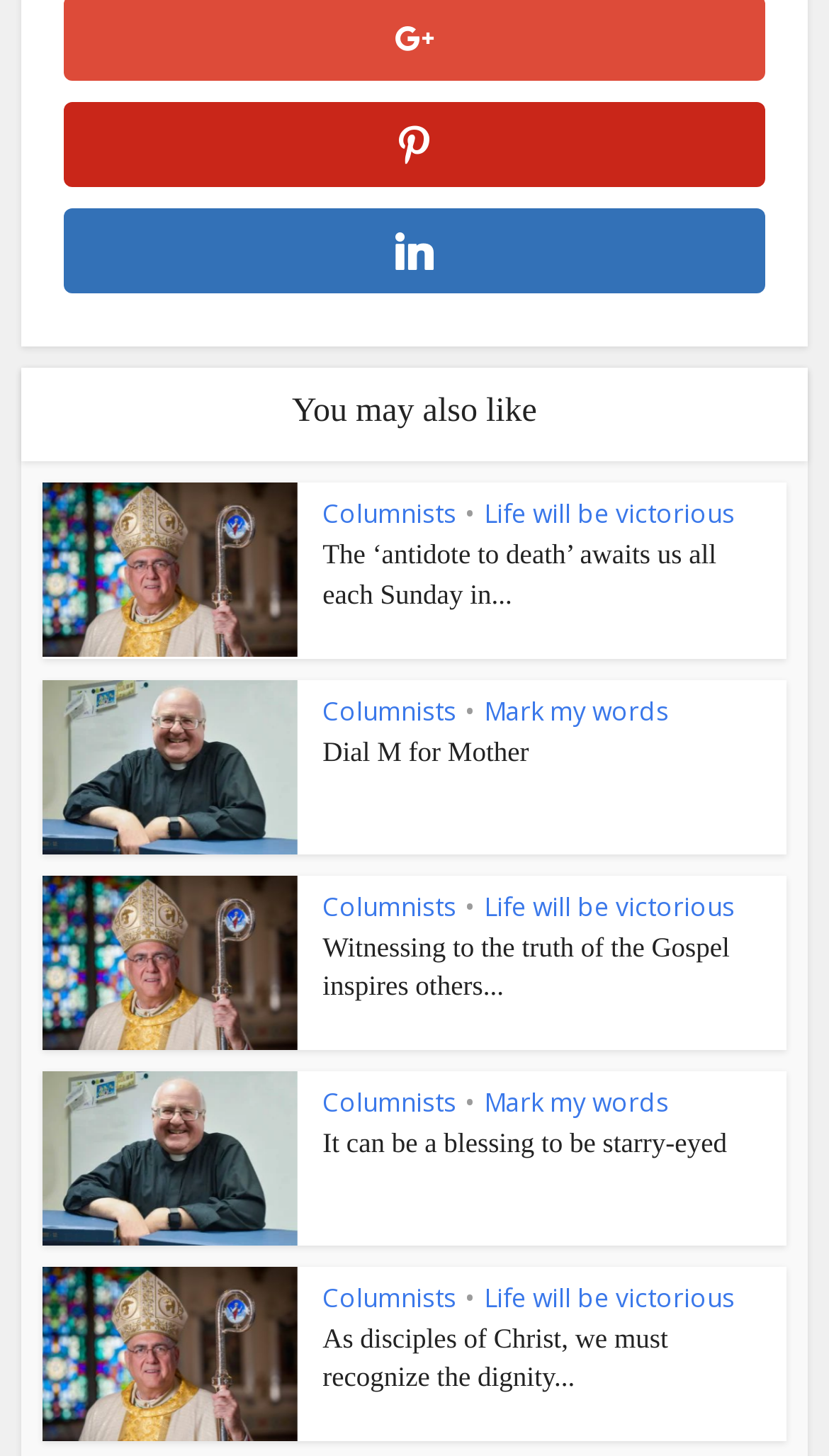How many links are in the second article?
Answer briefly with a single word or phrase based on the image.

3